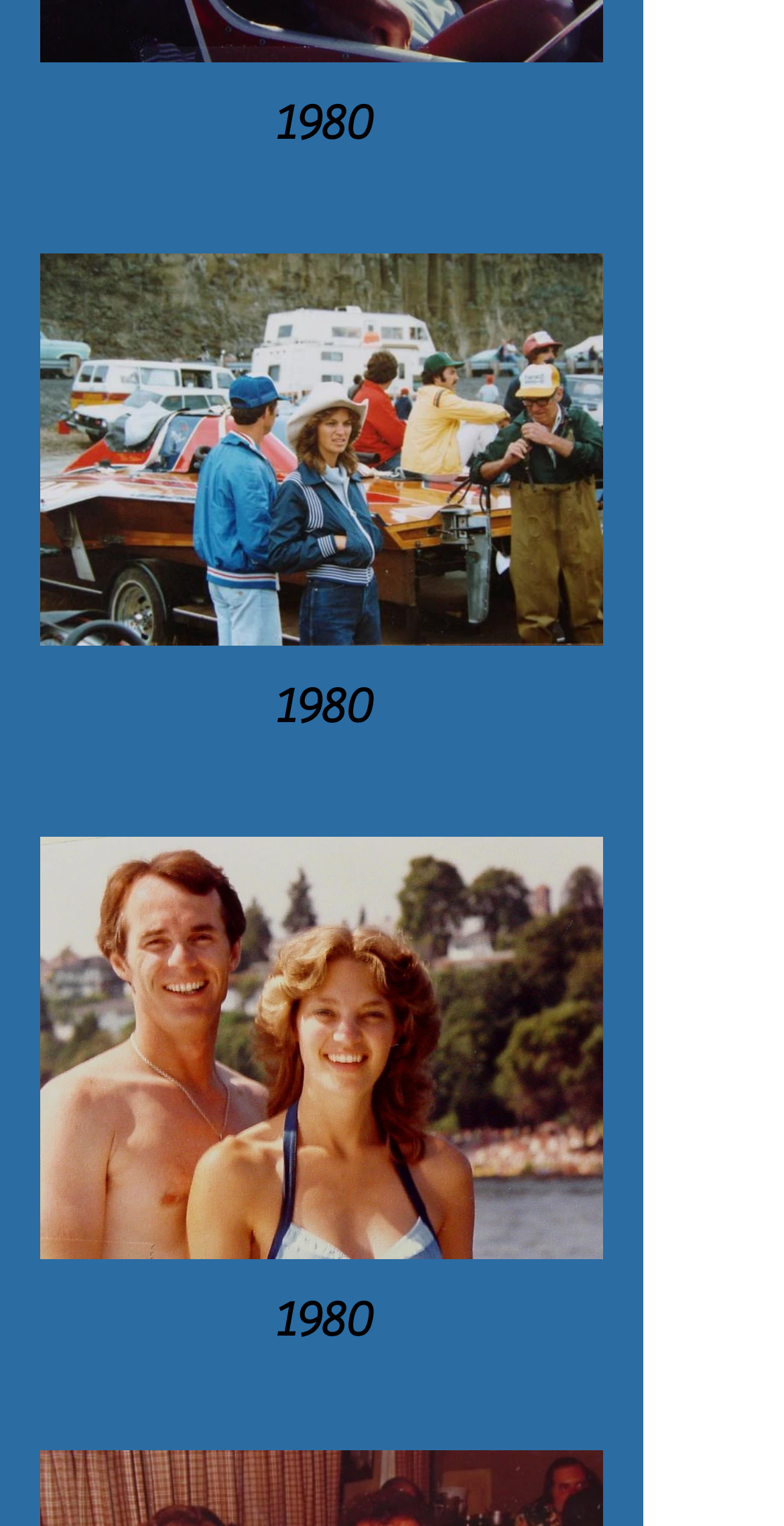Determine the bounding box coordinates for the UI element matching this description: "1980".

[0.051, 0.166, 0.769, 0.537]